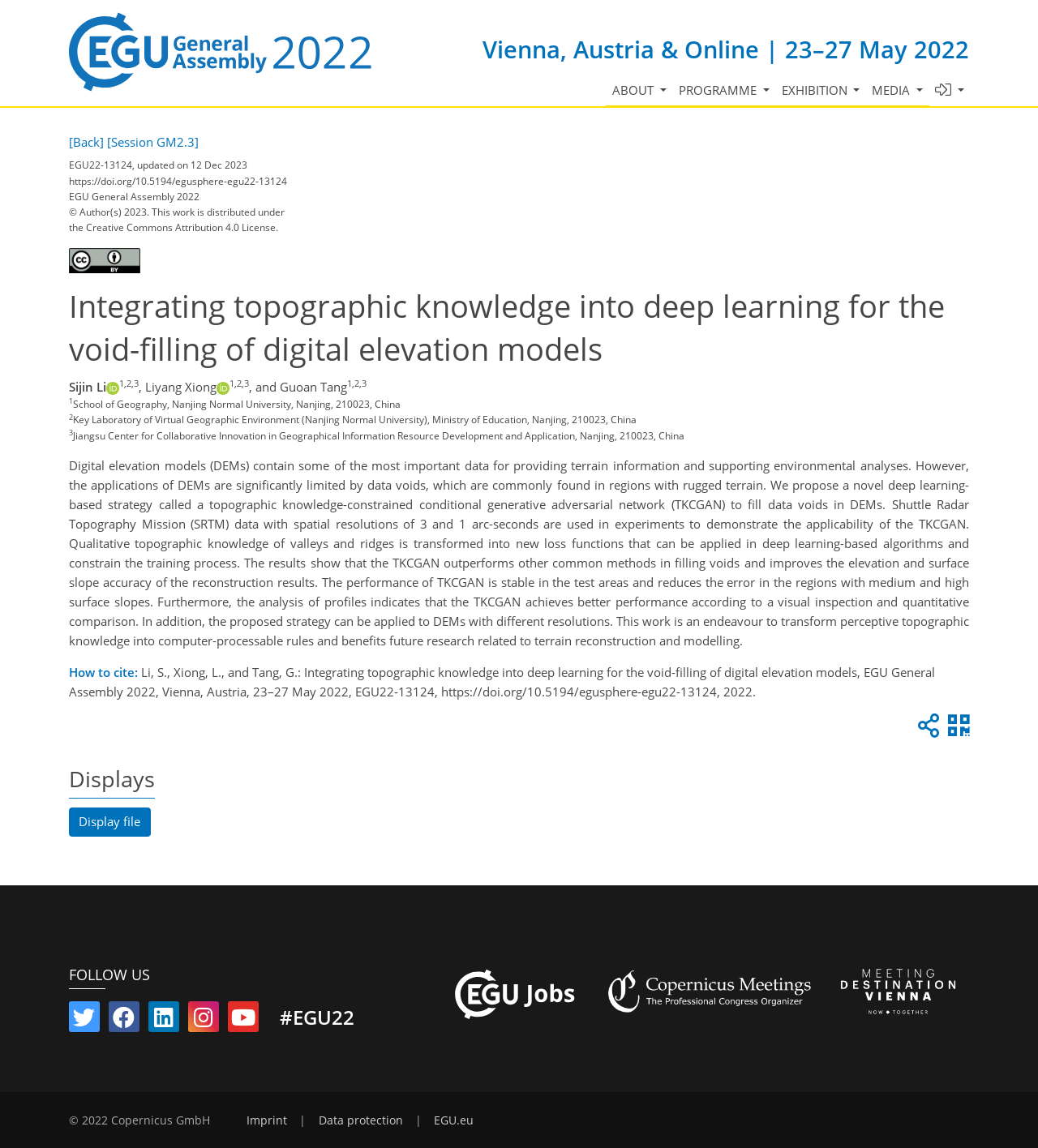Utilize the details in the image to thoroughly answer the following question: What is the topic of the presentation?

I found this information by looking at the heading of the webpage, which describes the topic of the presentation.